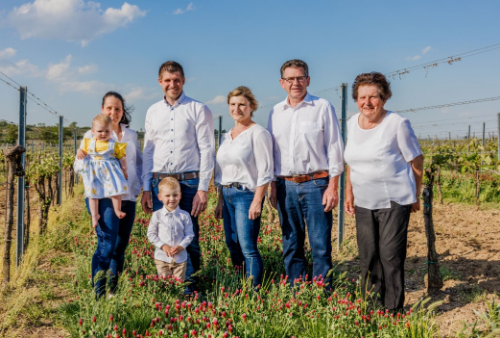How many generations are represented in the family?
Examine the image and give a concise answer in one word or a short phrase.

Three